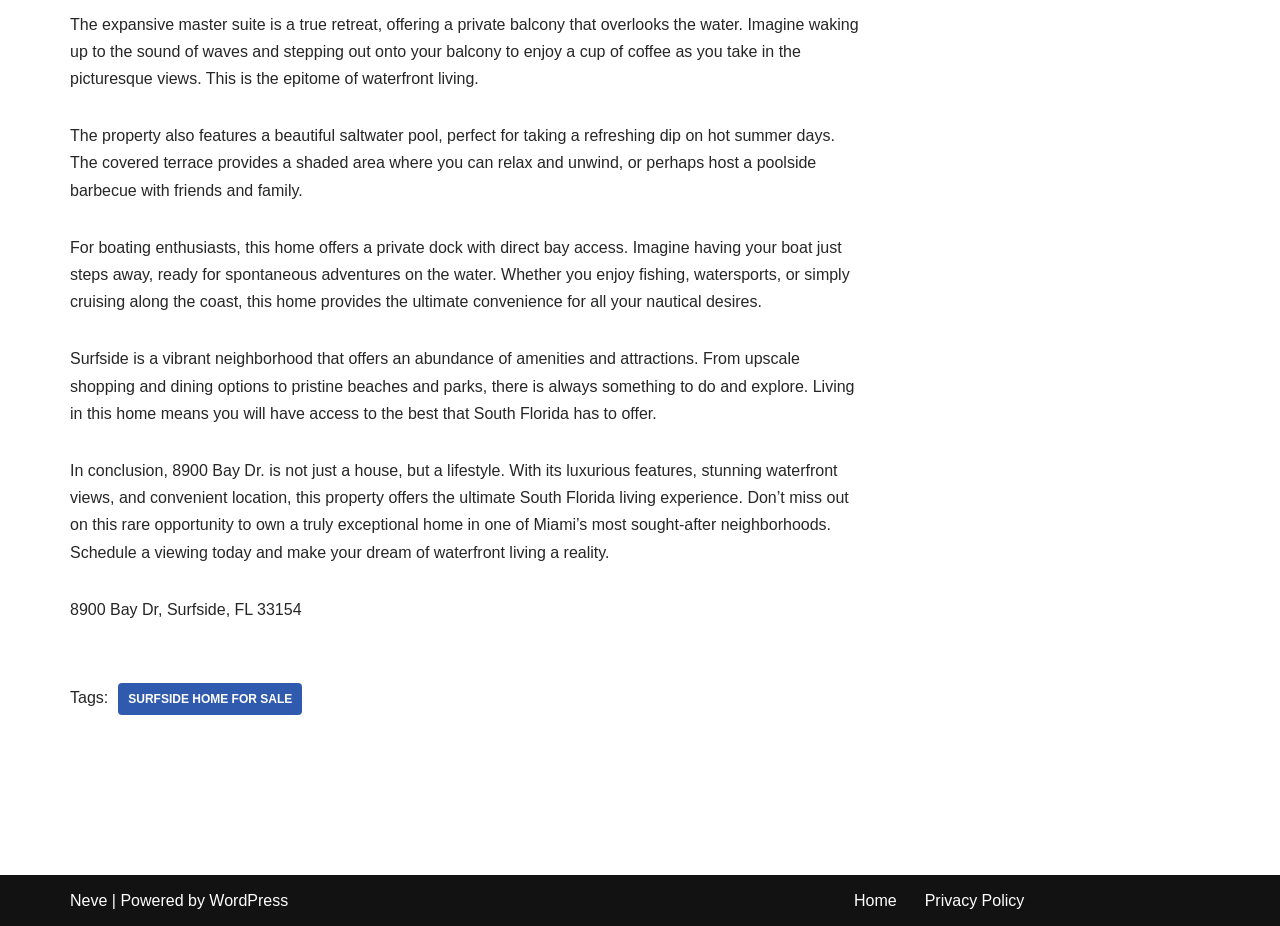Provide a thorough and detailed response to the question by examining the image: 
What is the purpose of the dock?

The purpose of the dock can be found in the third paragraph of the webpage, which states that the property offers a 'private dock with direct bay access' and that it is convenient for boating enthusiasts.